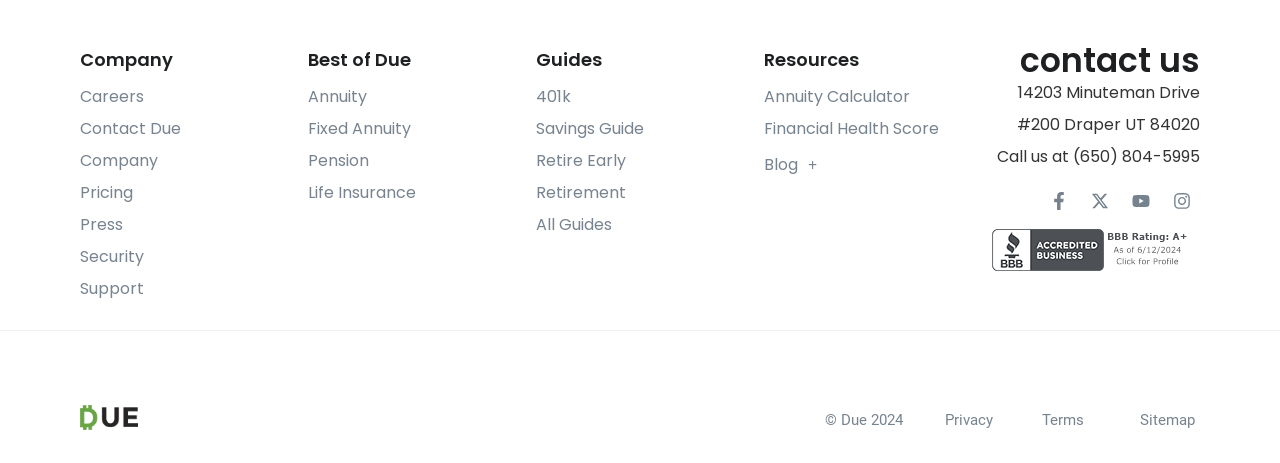Identify the bounding box coordinates of the HTML element based on this description: "Savings Guide".

[0.419, 0.253, 0.503, 0.302]